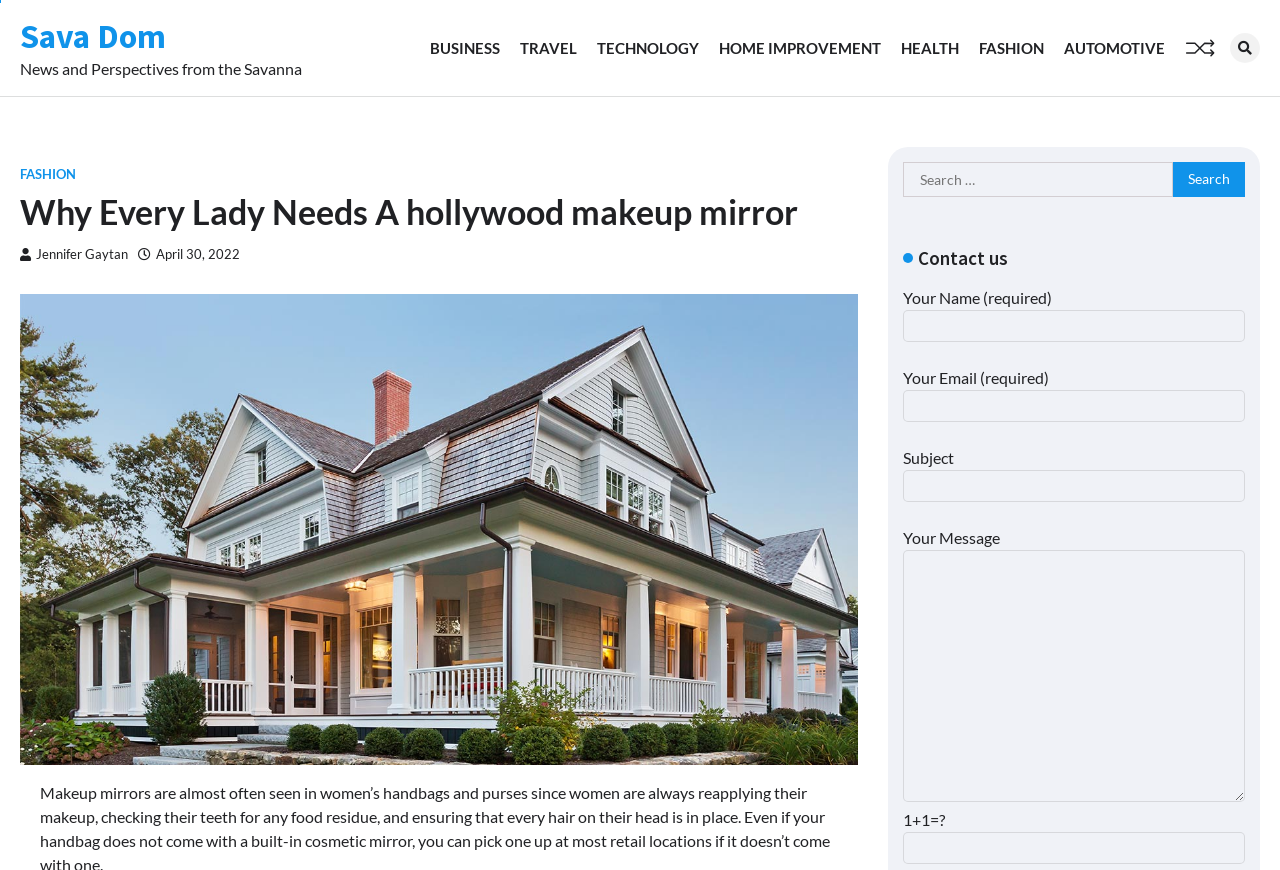What is the purpose of the search box?
Please ensure your answer is as detailed and informative as possible.

The search box is located at the top right corner of the webpage, and it has a placeholder text 'Search for:'. This suggests that the purpose of the search box is to allow users to search for specific content within the website.